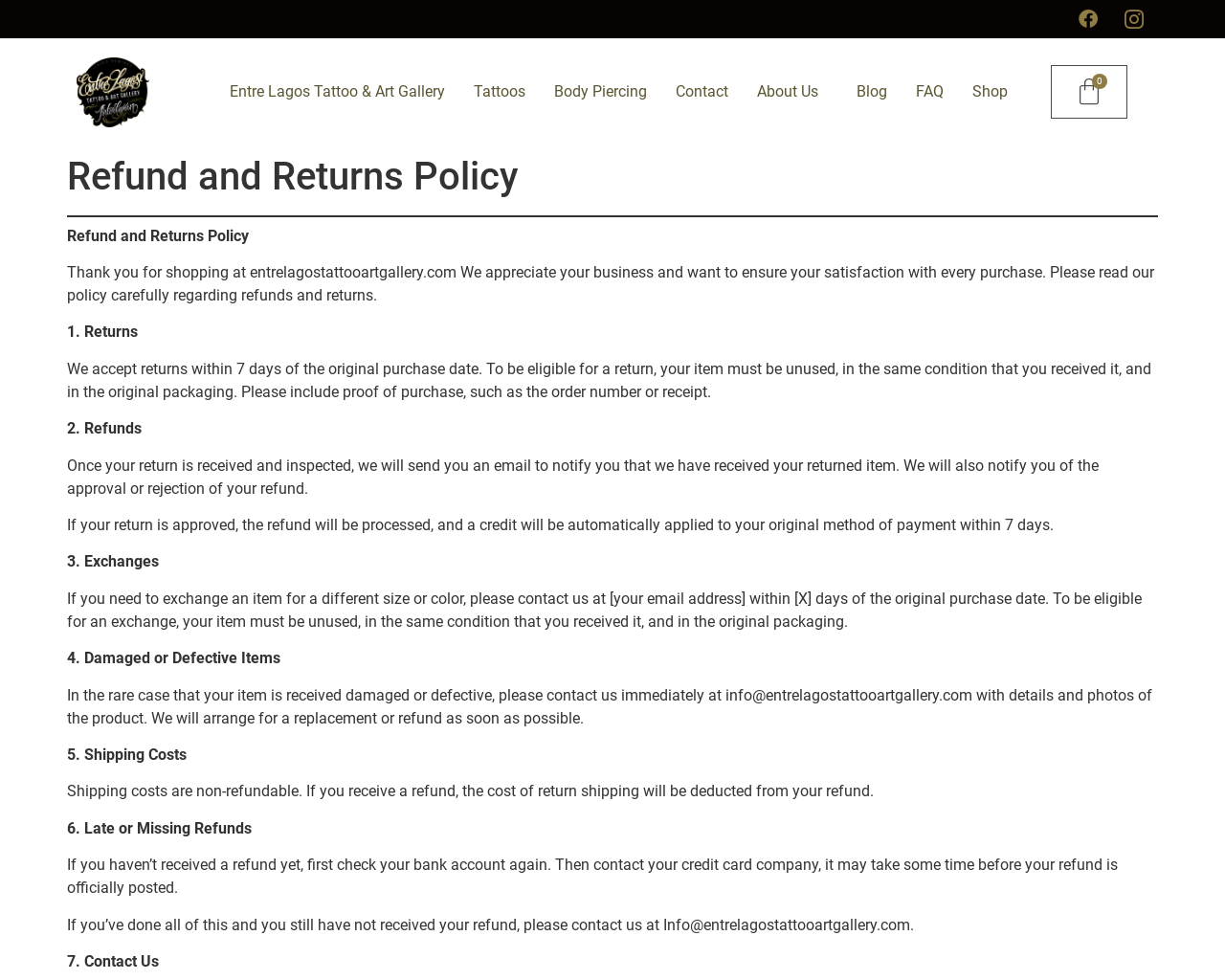Identify the bounding box coordinates for the region to click in order to carry out this instruction: "Check the 'Cart'". Provide the coordinates using four float numbers between 0 and 1, formatted as [left, top, right, bottom].

[0.858, 0.067, 0.921, 0.121]